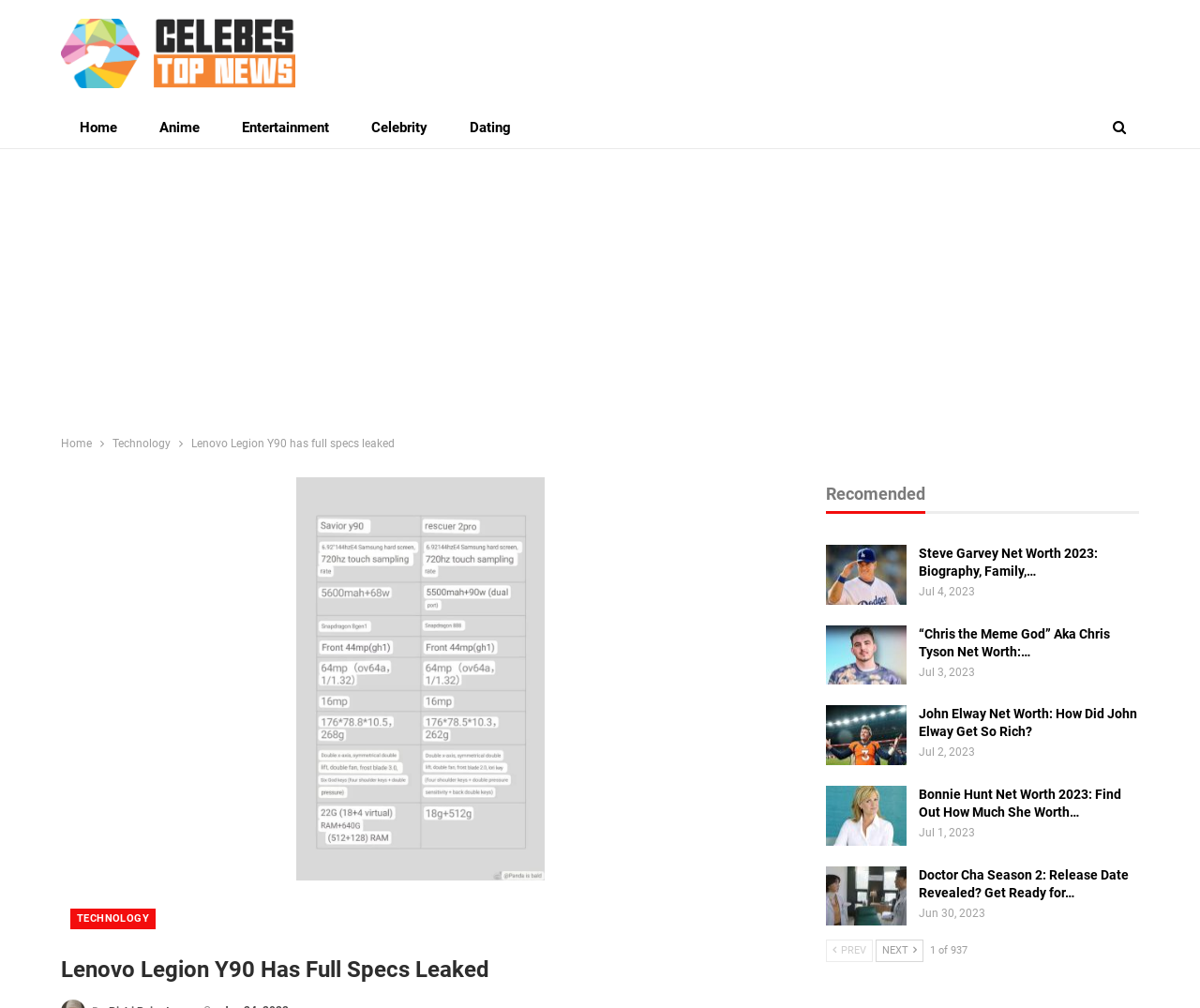Please locate the bounding box coordinates of the element's region that needs to be clicked to follow the instruction: "Click on the 'Publisher' link". The bounding box coordinates should be provided as four float numbers between 0 and 1, i.e., [left, top, right, bottom].

[0.051, 0.023, 0.246, 0.077]